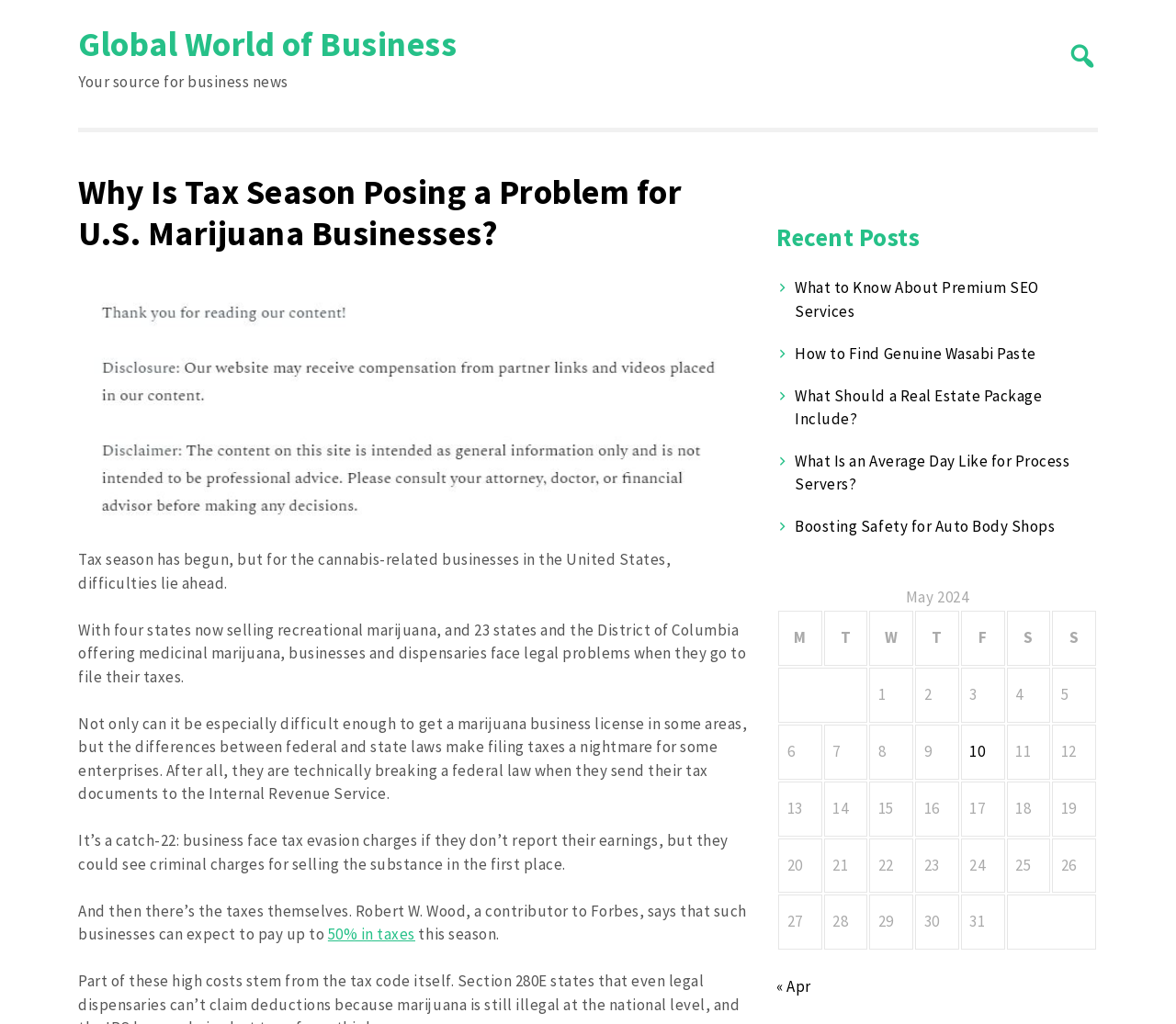Locate the bounding box coordinates of the clickable area needed to fulfill the instruction: "Go to the previous month".

[0.66, 0.953, 0.69, 0.973]